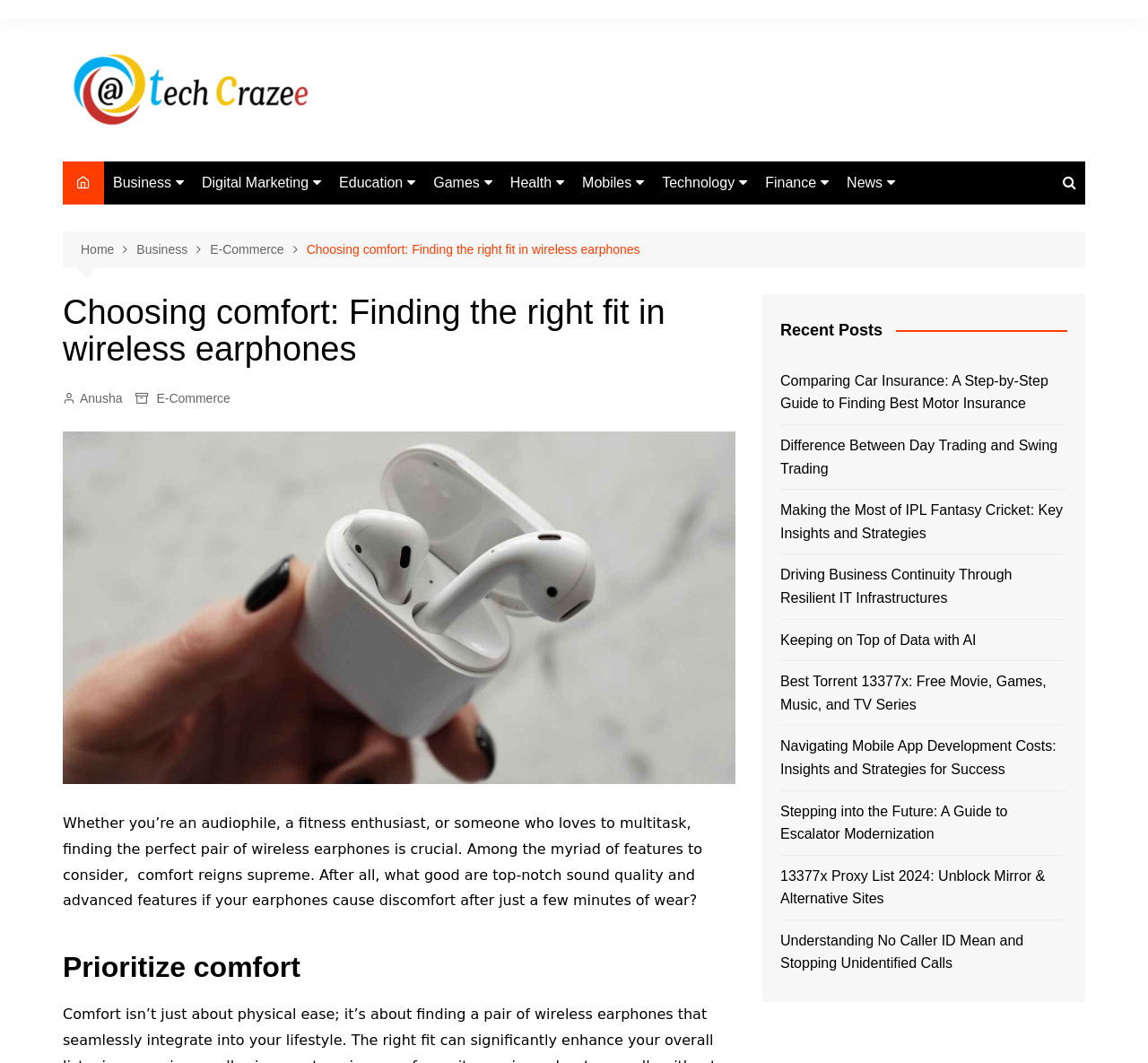Is there a breadcrumb navigation?
Based on the visual, give a brief answer using one word or a short phrase.

Yes